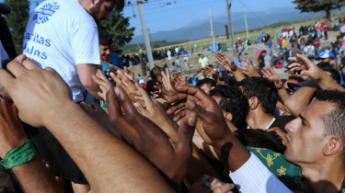Please look at the image and answer the question with a detailed explanation: What is the collective sense of the hands stretching upward?

The collective sense of the hands stretching upward is one of urgency and hope because the caption describes the hands as 'reaching out with a collective sense of urgency and hope', indicating that the hands are conveying a sense of urgency and hopefulness.